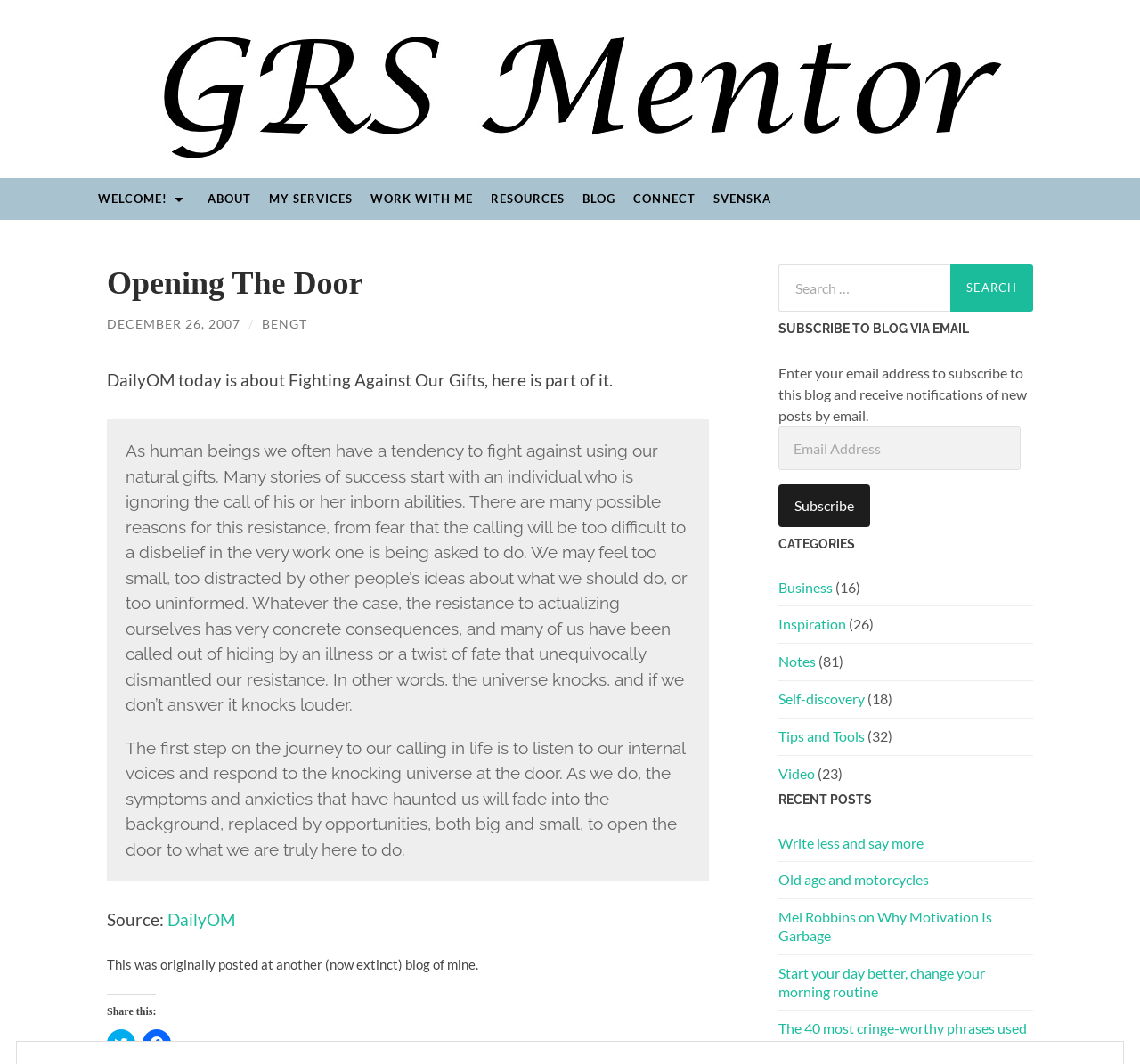Determine the bounding box coordinates of the element that should be clicked to execute the following command: "Subscribe to the blog via email".

[0.683, 0.455, 0.763, 0.496]